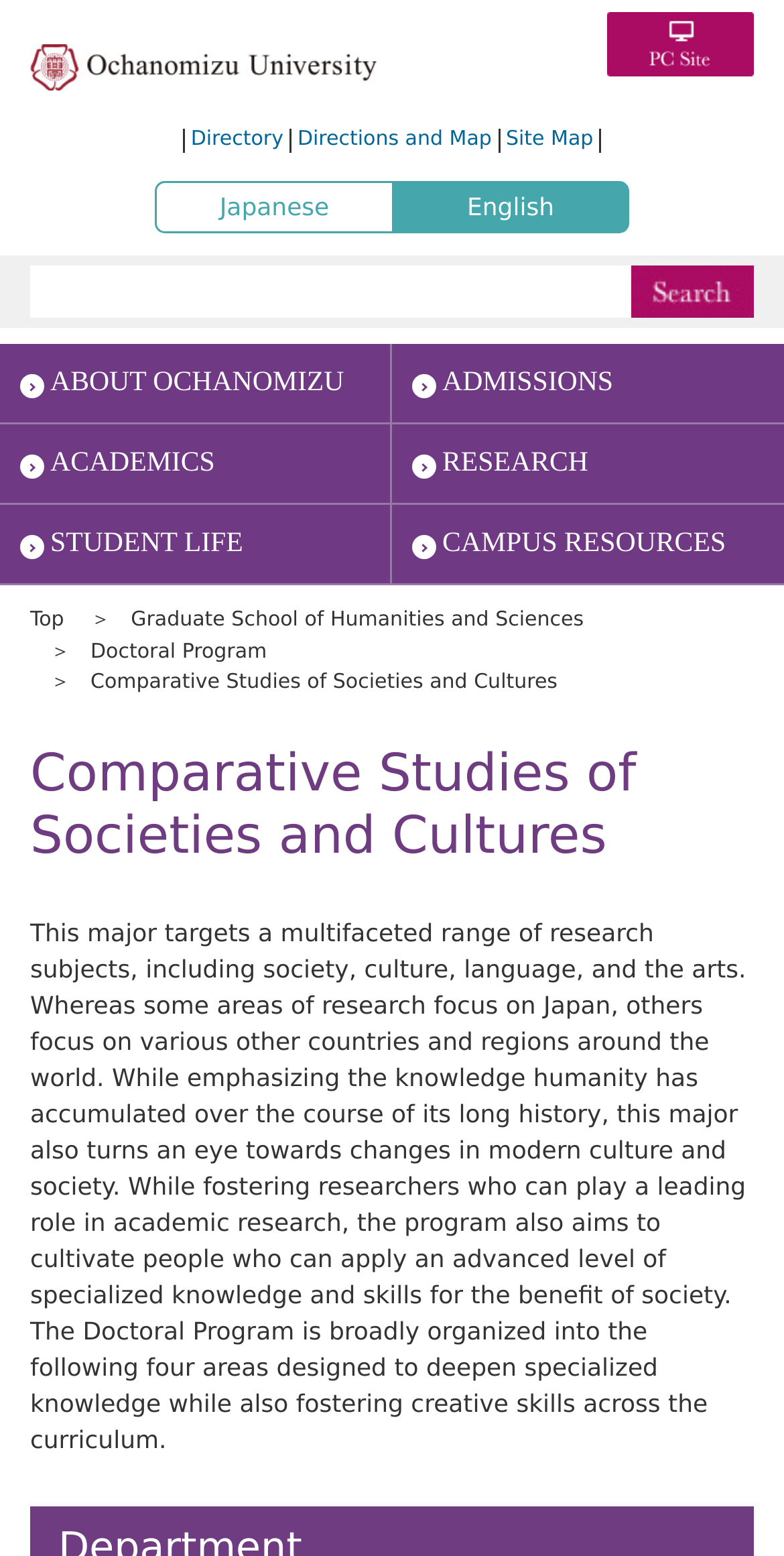Determine the main text heading of the webpage and provide its content.

Comparative Studies of Societies and Cultures